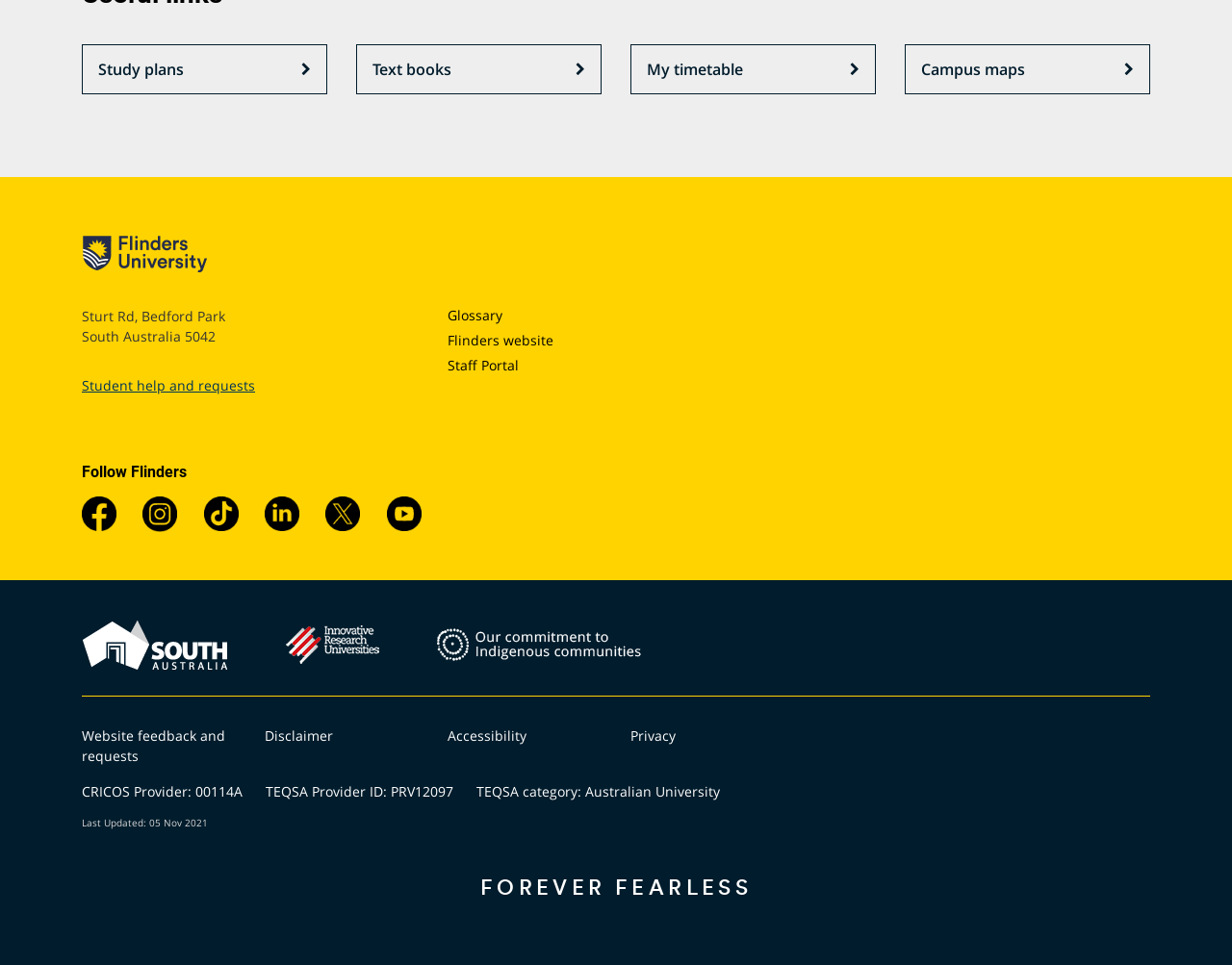Give a one-word or one-phrase response to the question:
What is the CRICOS Provider number?

00114A